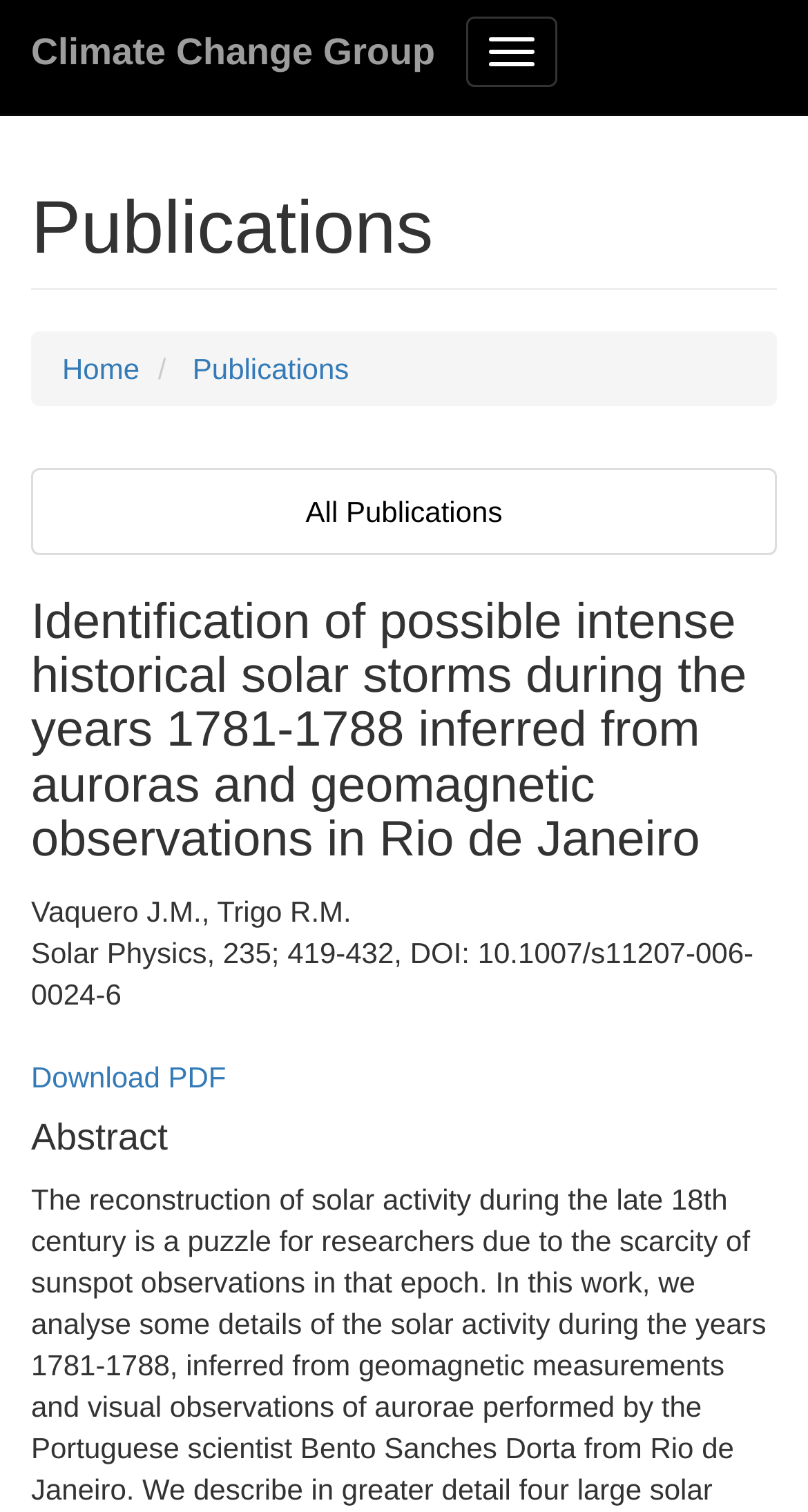Using the webpage screenshot and the element description Home, determine the bounding box coordinates. Specify the coordinates in the format (top-left x, top-left y, bottom-right x, bottom-right y) with values ranging from 0 to 1.

[0.077, 0.232, 0.173, 0.254]